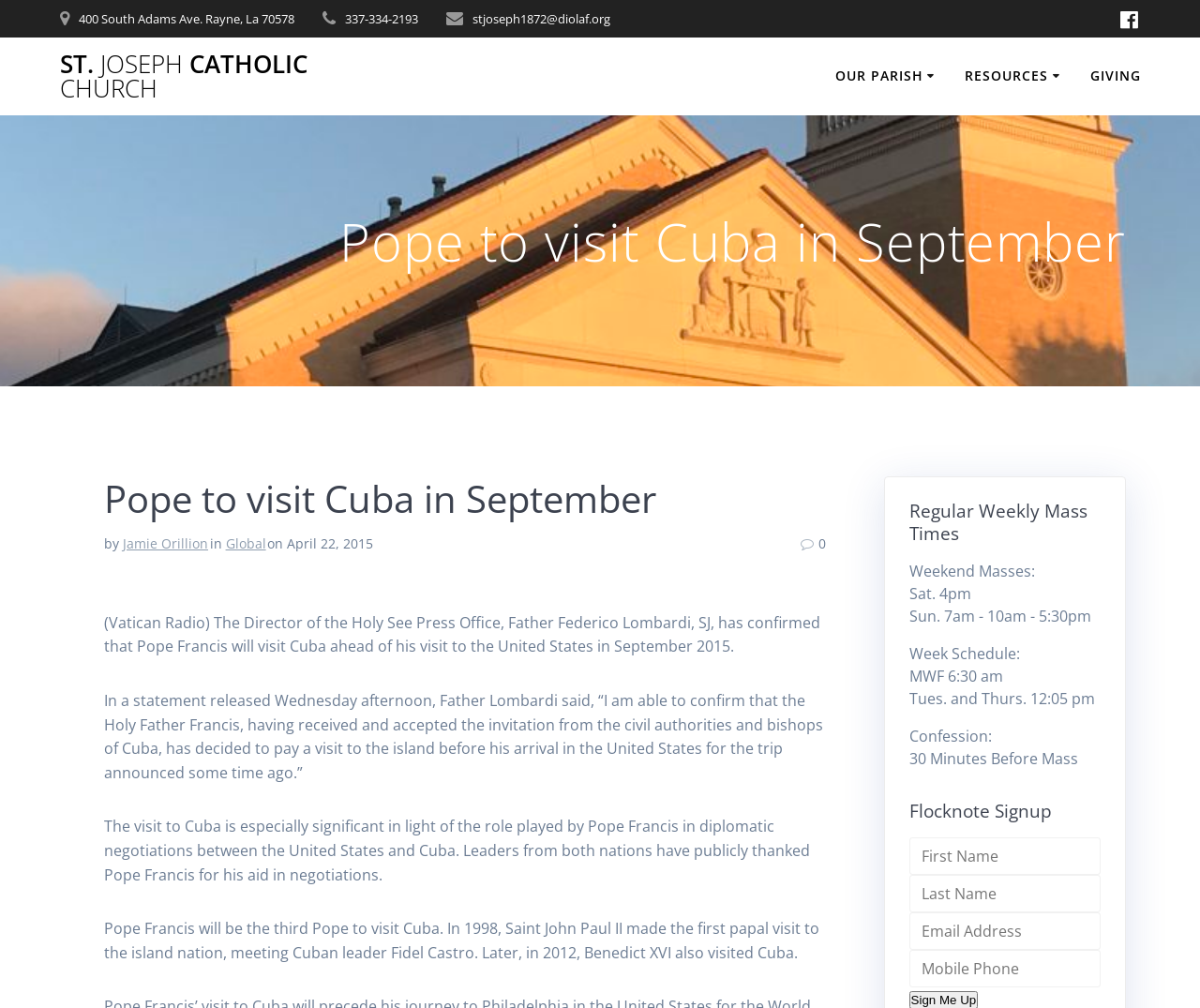Using the description "St. Joseph Catholic Church", locate and provide the bounding box of the UI element.

[0.05, 0.052, 0.304, 0.1]